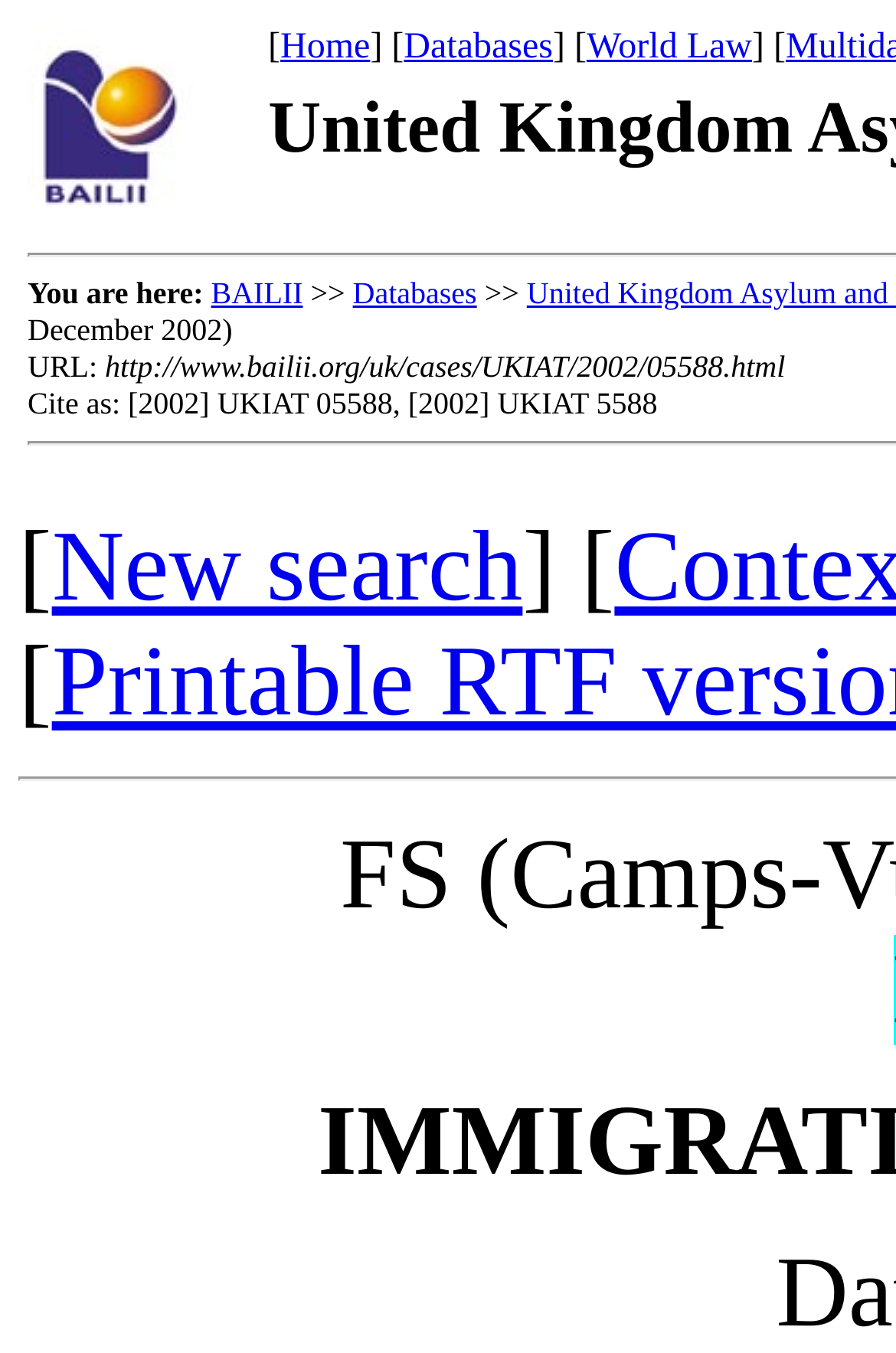Please provide a brief answer to the question using only one word or phrase: 
How many links are there in the top navigation bar?

4